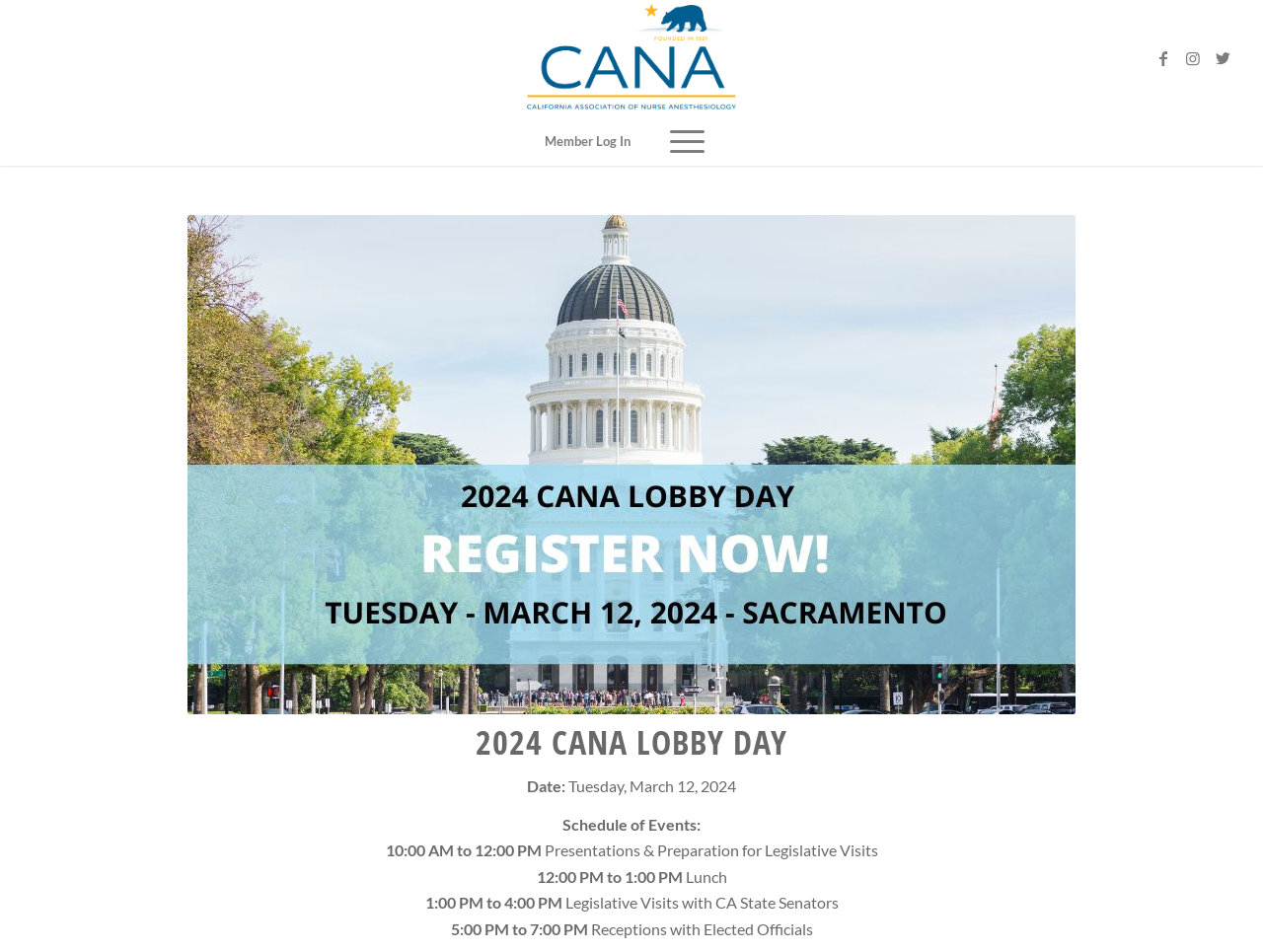Provide a one-word or short-phrase response to the question:
What is the time of the event 'Presentations & Preparation for Legislative Visits'?

10:00 AM to 12:00 PM